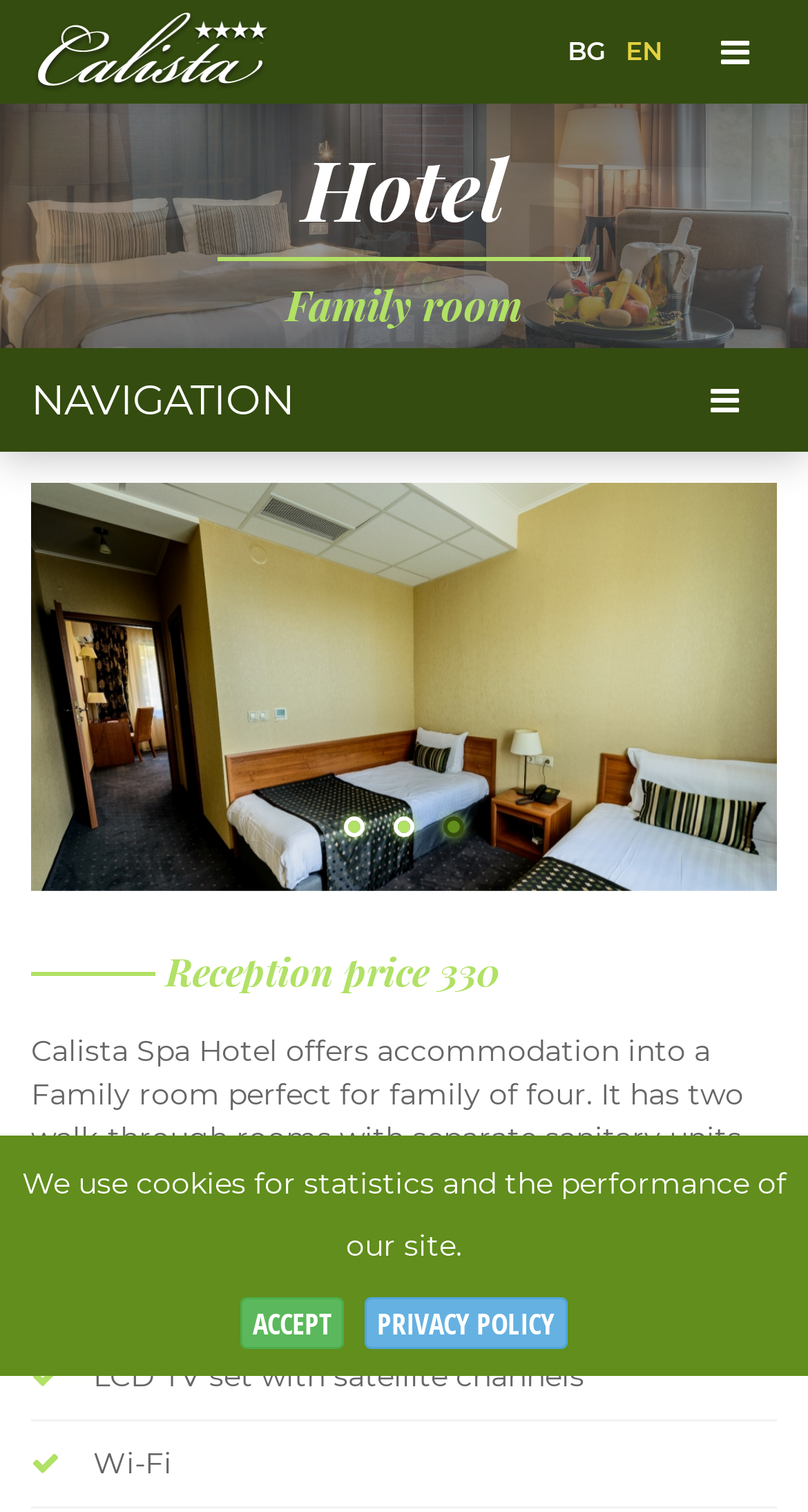Write an exhaustive caption that covers the webpage's main aspects.

The webpage is about the Calista Spa Hotel, specifically showcasing a Family room that can accommodate a family of four. At the top of the page, there is a navigation section with links to switch between languages, including Bulgarian and English. Below this section, there is a prominent button on the right side of the page.

The main content of the page is divided into two sections. On the left side, there is a heading that reads "Hotel" followed by another heading that reads "Family room". Below these headings, there is a figure, likely an image, that takes up the full width of the page. 

On the right side of the page, there is a section with three buttons arranged horizontally. Below this section, there is a heading that displays the reception price, which is 330. 

The main description of the Family room is located below the image, which explains that it has two walk-through rooms with separate sanitary units, one with a double bed and the other with twin beds. This section also lists the room's amenities, including central air conditioning, an LCD TV with satellite channels, and Wi-Fi.

Further down the page, there is a section with a calendar or date picker, with a button to clear the selection. There are also two buttons, "CANCEL" and "CHOSE", which are likely related to the date selection.